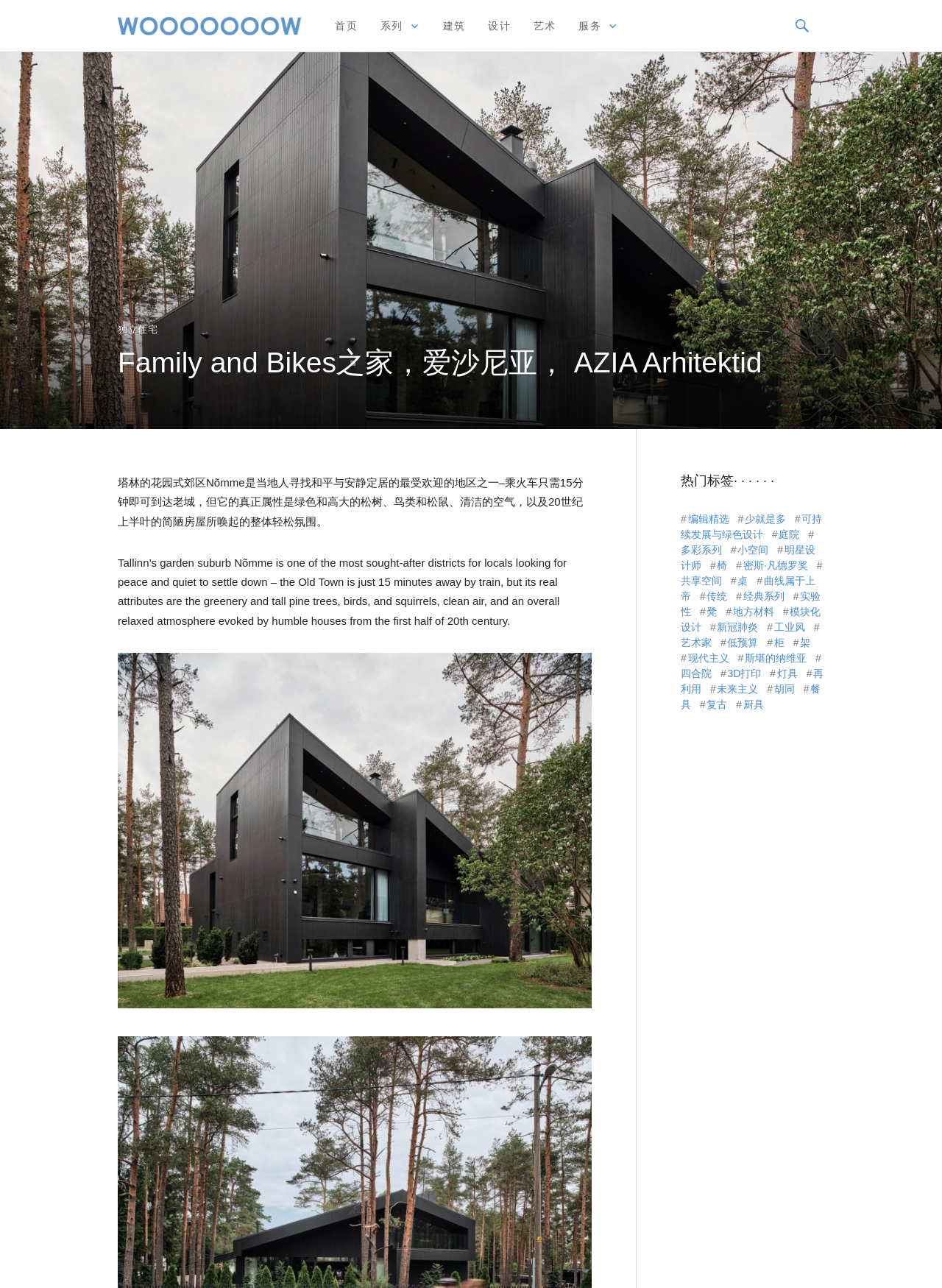Please locate the clickable area by providing the bounding box coordinates to follow this instruction: "Donate via PayPal".

None